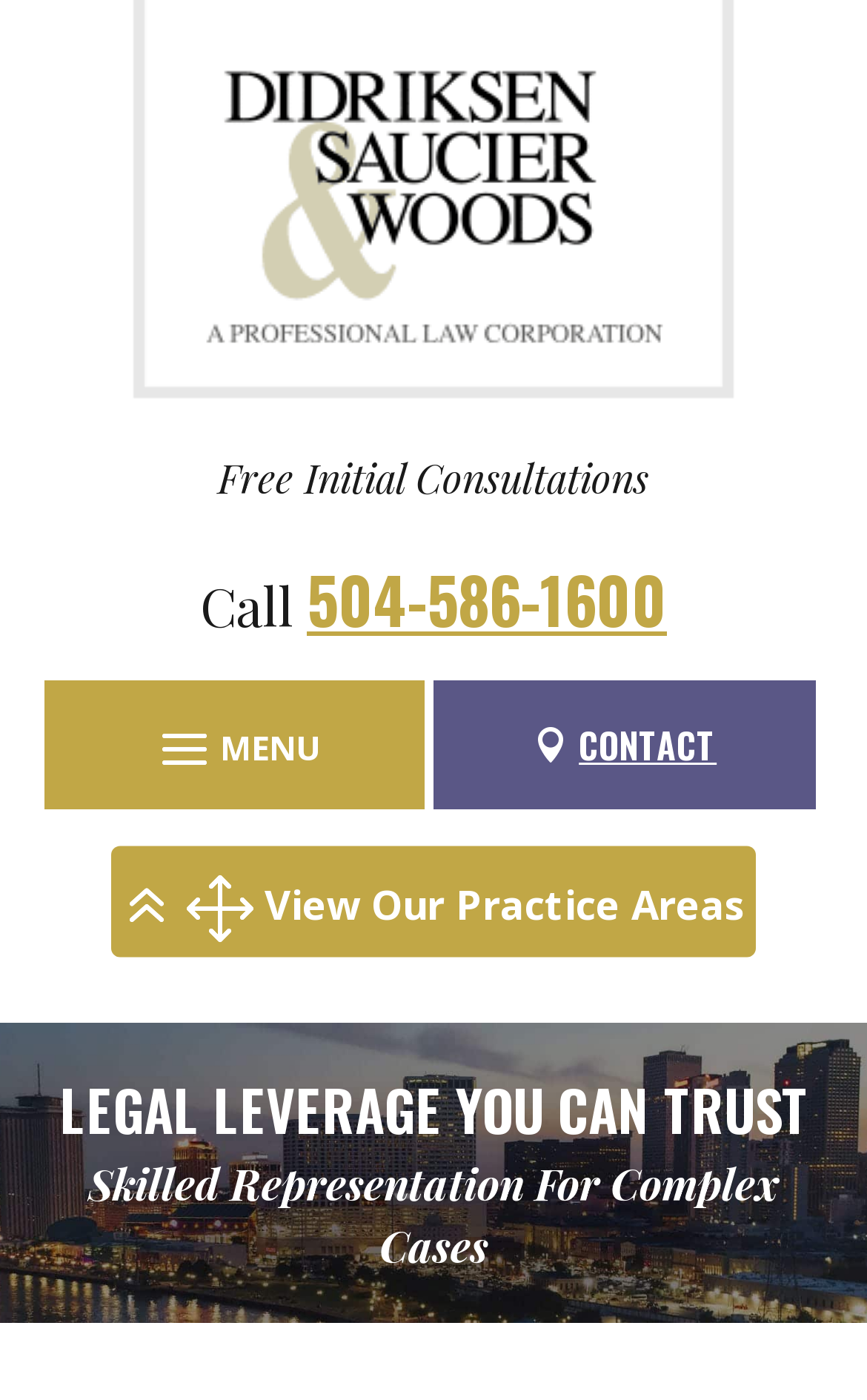What is the tone of the law firm's message?
Using the image, respond with a single word or phrase.

Trustworthy